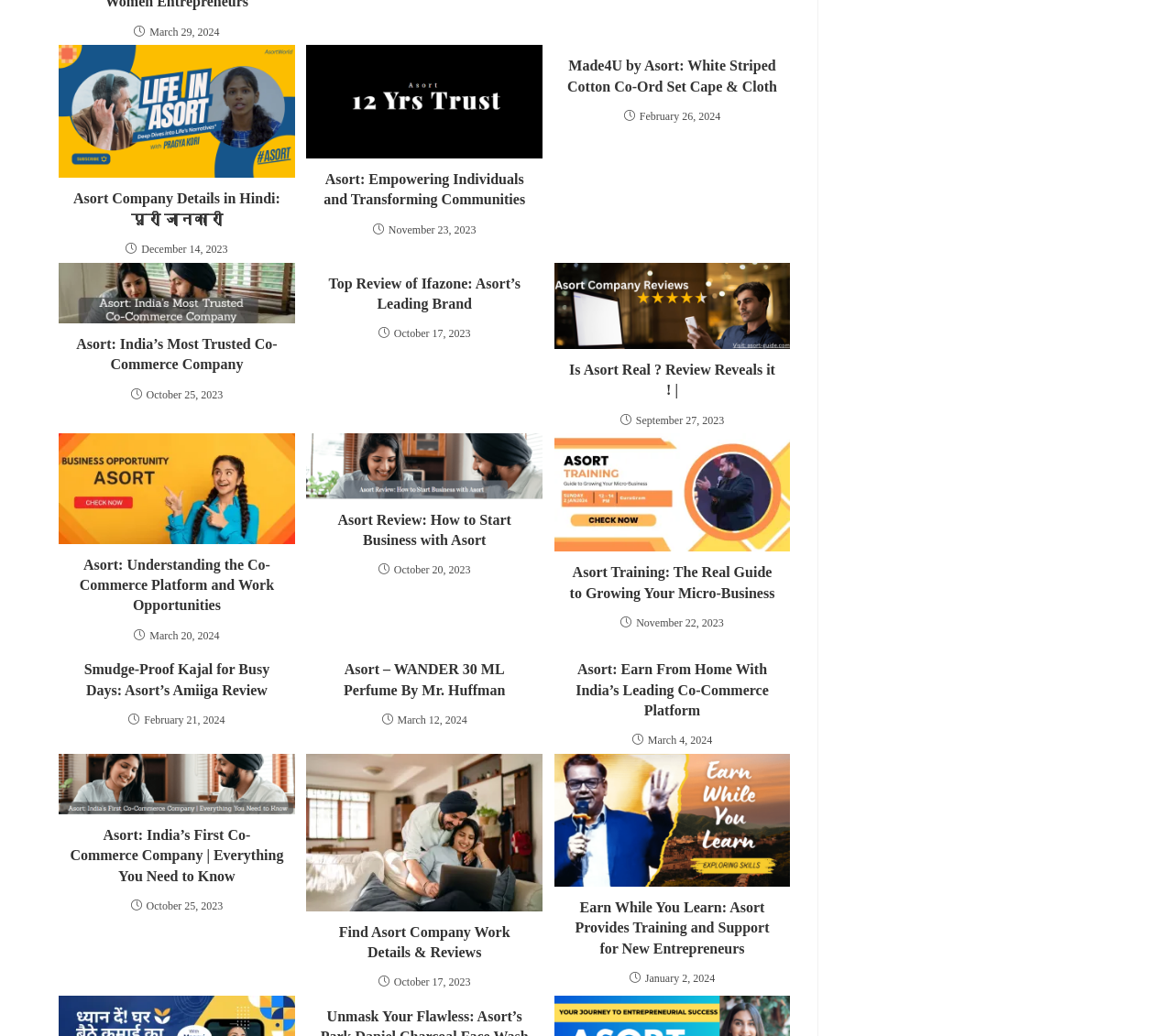Please determine the bounding box coordinates of the area that needs to be clicked to complete this task: 'Read more about Asort Company Details in Hindi'. The coordinates must be four float numbers between 0 and 1, formatted as [left, top, right, bottom].

[0.05, 0.043, 0.251, 0.172]